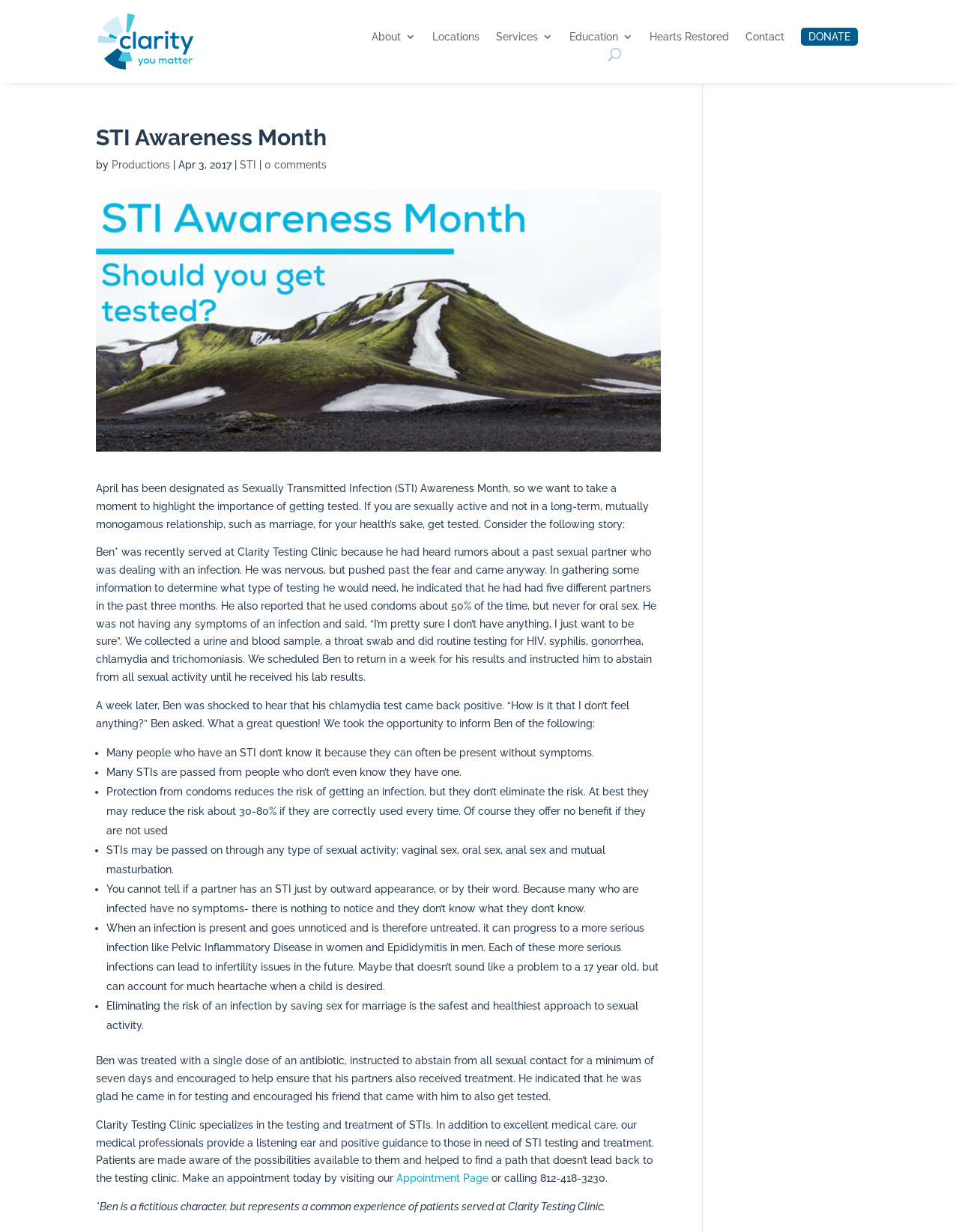Ascertain the bounding box coordinates for the UI element detailed here: "Contact". The coordinates should be provided as [left, top, right, bottom] with each value being a float between 0 and 1.

[0.777, 0.026, 0.818, 0.039]